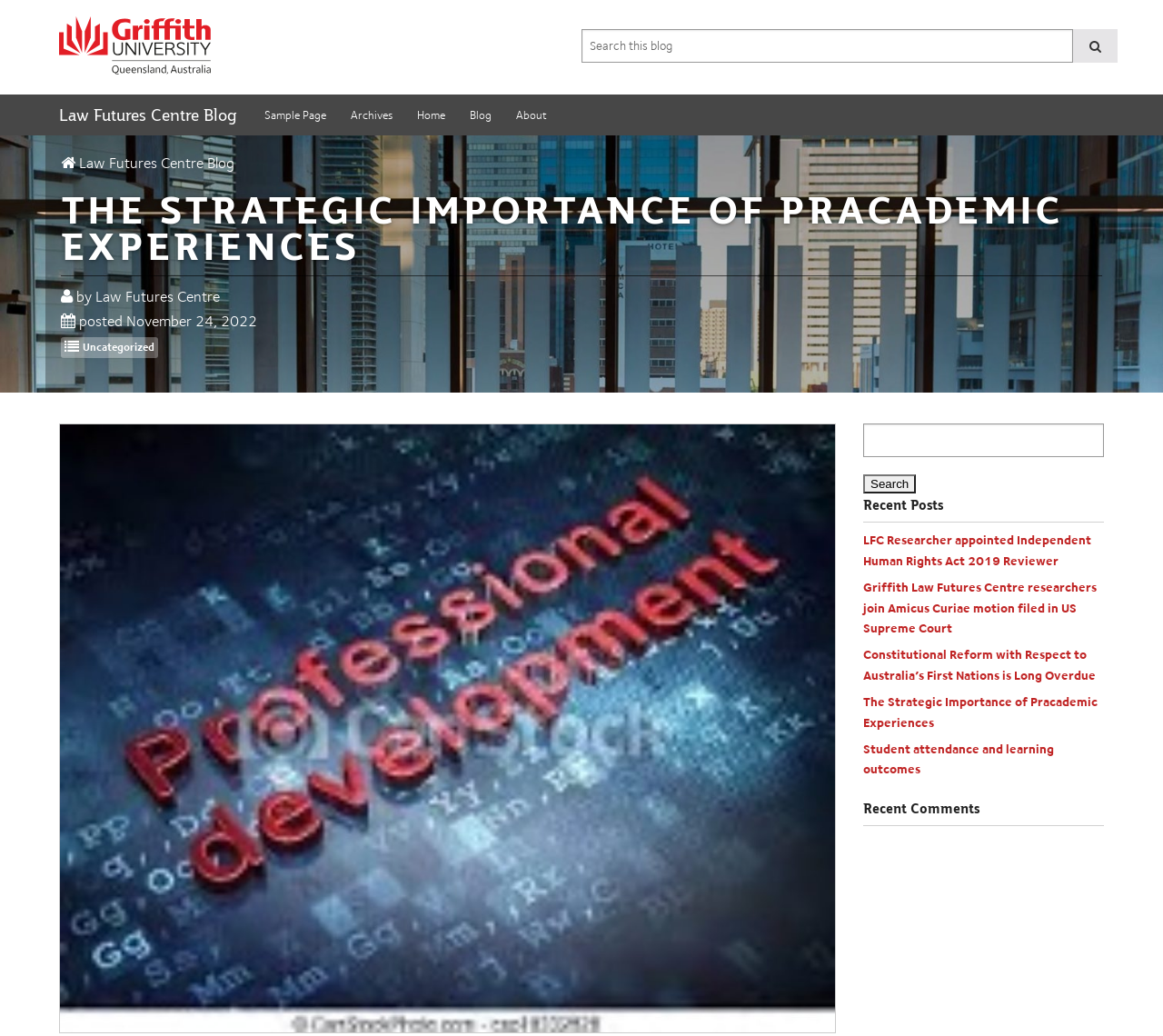Summarize the webpage in an elaborate manner.

This webpage is a blog post from the Law Futures Centre Blog, with the title "The Strategic Importance of Pracademic Experiences". At the top left corner, there is a link to Griffith University, accompanied by a university logo image. Next to it, there is a search bar with a search button. 

Below the search bar, there are several links to different sections of the blog, including the home page, blog, about page, and archives. 

The main content of the blog post is located in the middle of the page, with the title "THE STRATEGIC IMPORTANCE OF PRACADEMIC EXPERIENCES" in a large font. Below the title, there is a subtitle "by Law Futures Centre" and a posting date "November 24, 2022". 

On the right side of the page, there is a section titled "Recent Posts", which lists five recent blog posts with their titles and links. Below the recent posts section, there is another section titled "Recent Comments", but it does not contain any comments. 

At the bottom of the page, there is a second search bar with a search button, which allows users to search for specific content within the blog.